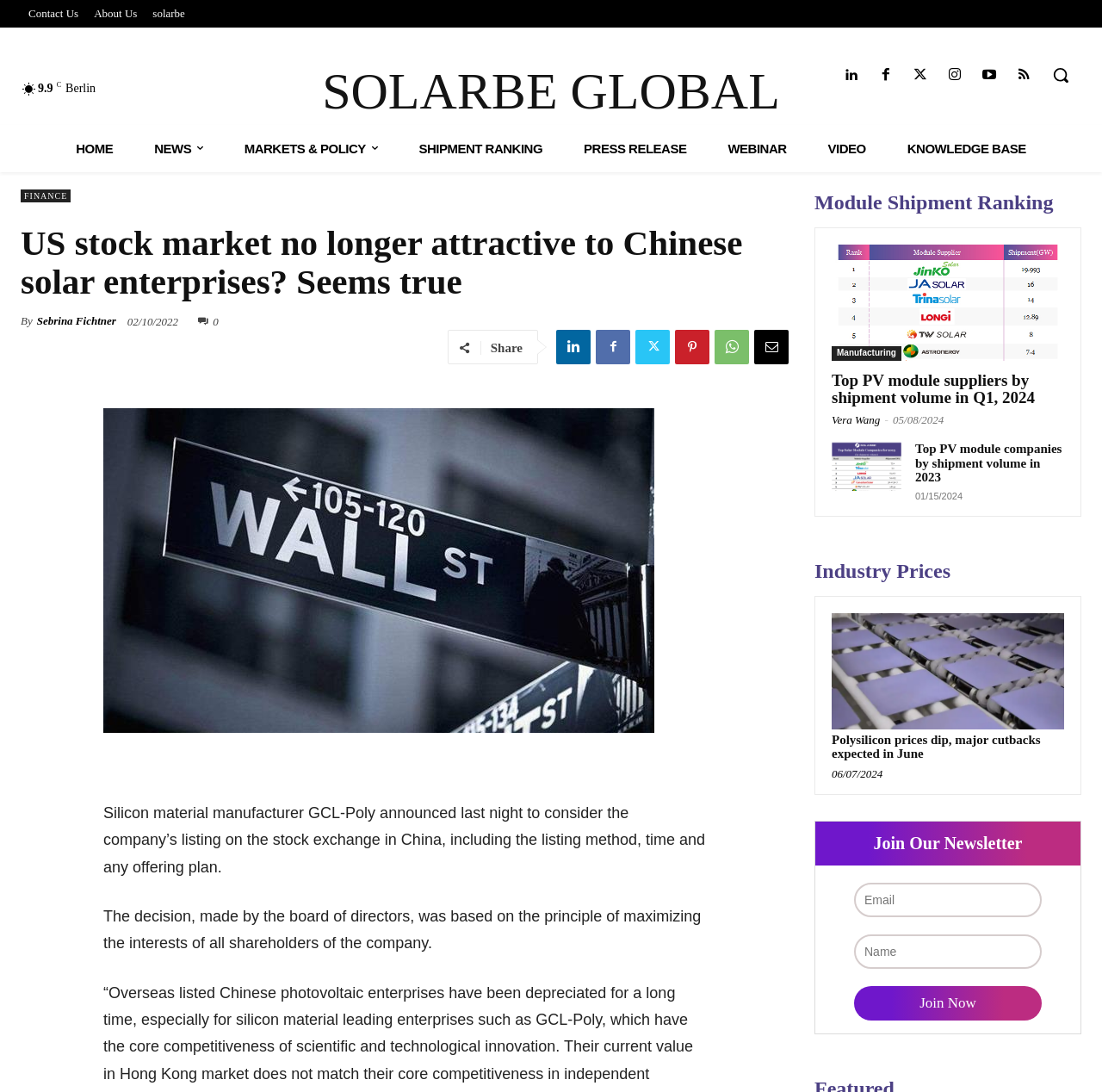Who wrote the article?
Give a one-word or short-phrase answer derived from the screenshot.

Sebrina Fichtner